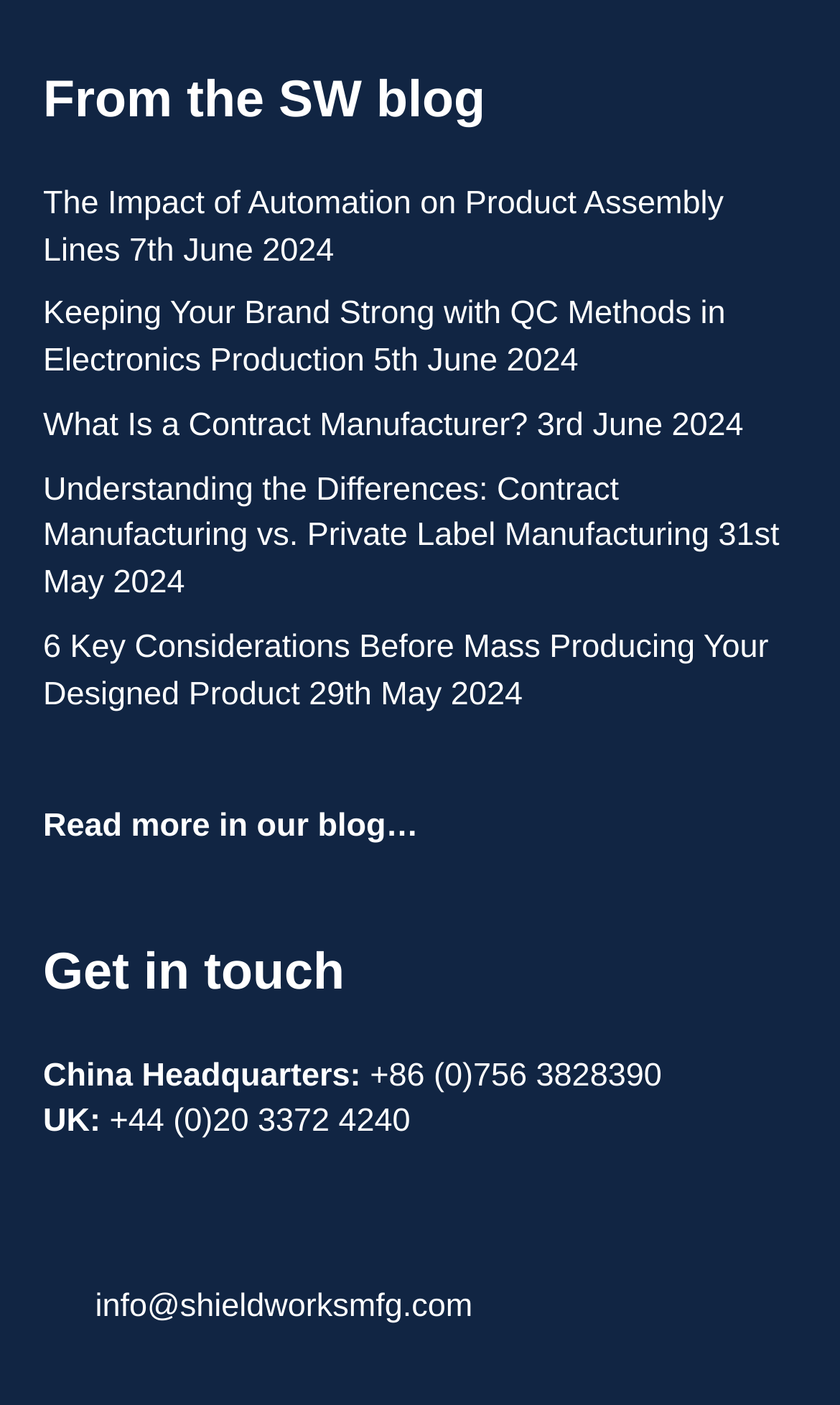Please provide the bounding box coordinate of the region that matches the element description: What Is a Contract Manufacturer?. Coordinates should be in the format (top-left x, top-left y, bottom-right x, bottom-right y) and all values should be between 0 and 1.

[0.051, 0.289, 0.628, 0.316]